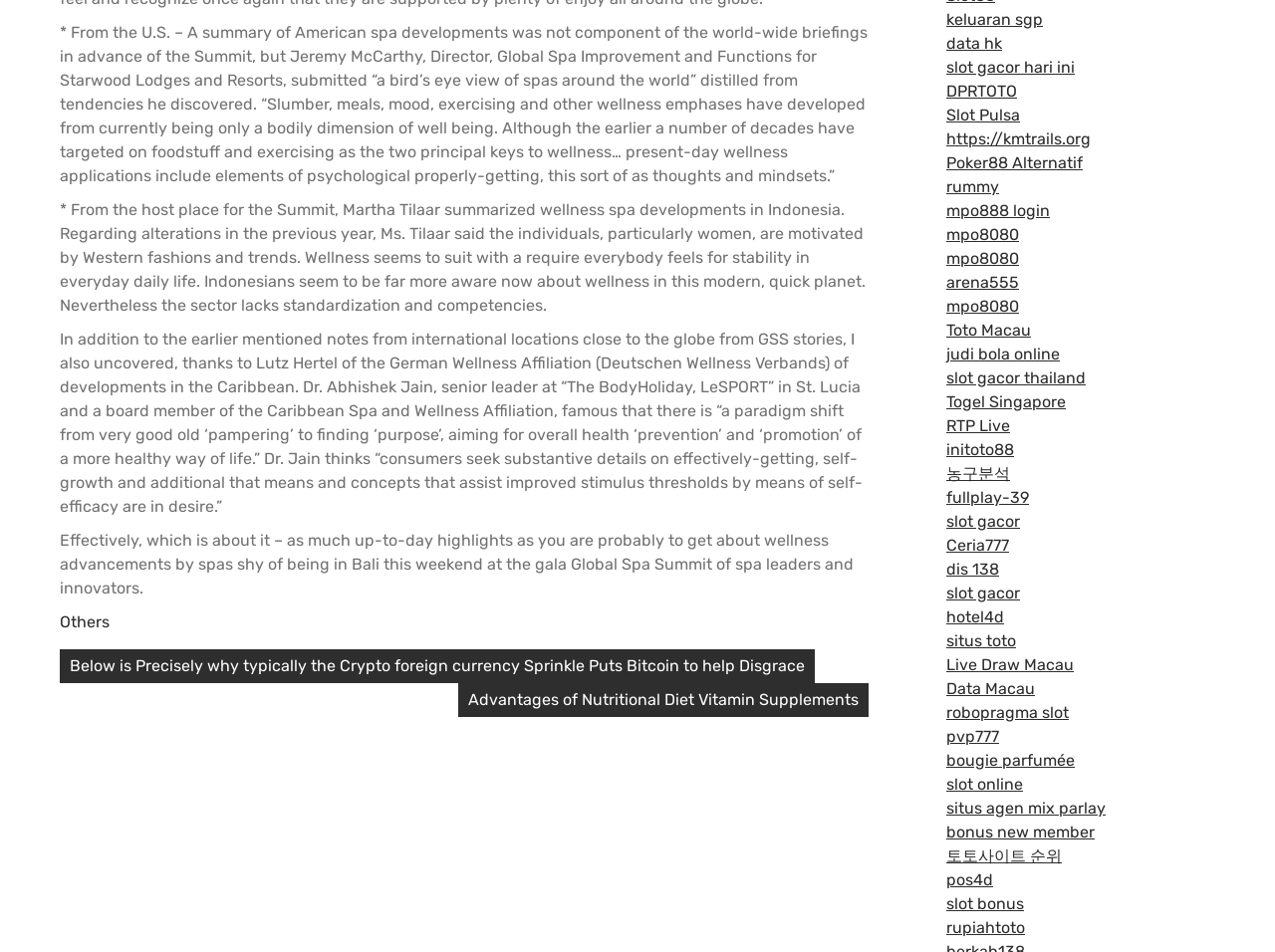Can you identify the bounding box coordinates of the clickable region needed to carry out this instruction: 'Check 'DPRTOTO''? The coordinates should be four float numbers within the range of 0 to 1, stated as [left, top, right, bottom].

[0.742, 0.086, 0.798, 0.106]